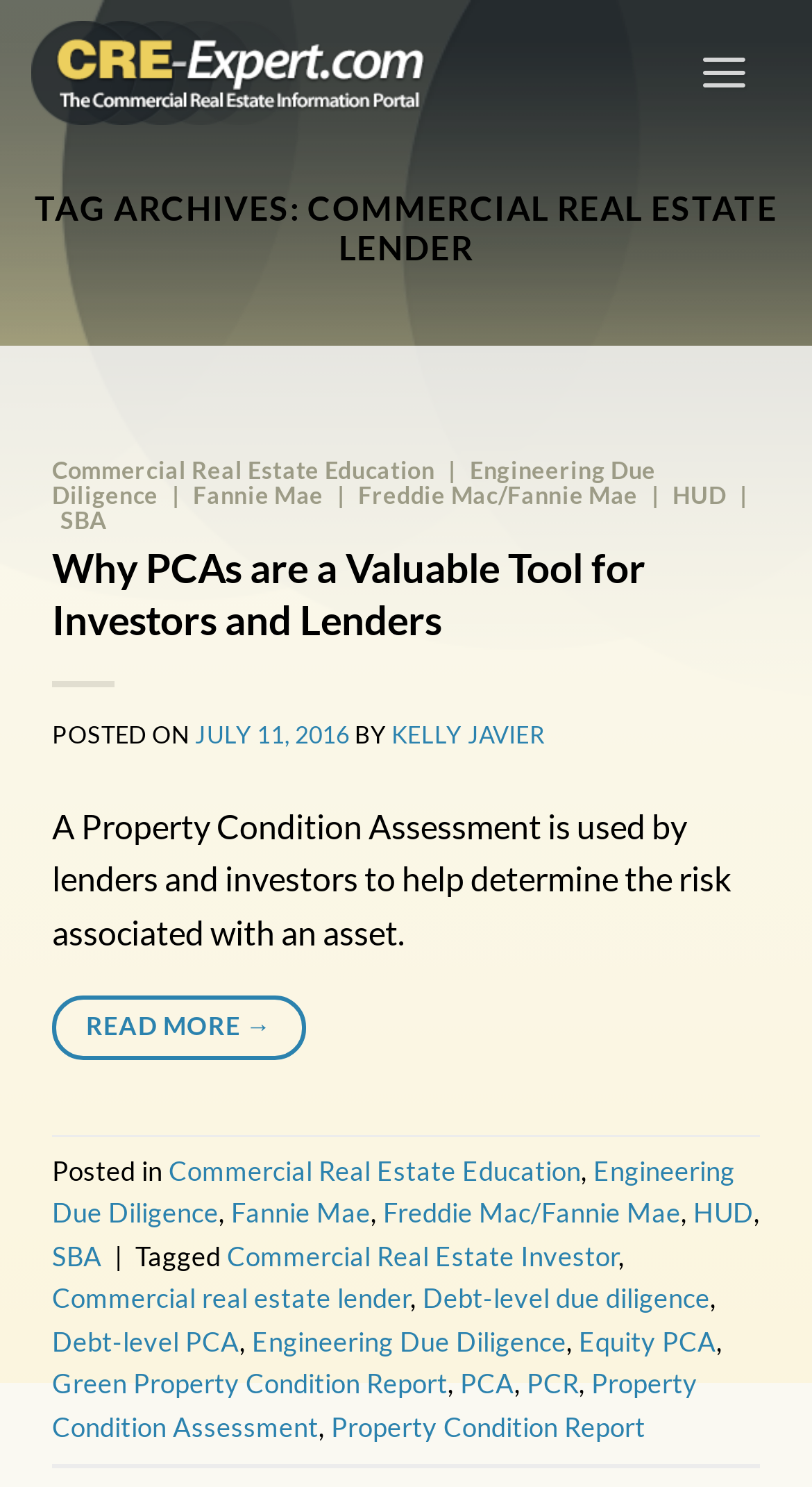Articulate a detailed summary of the webpage's content and design.

The webpage is about Commercial Real Estate Lender - CRE-Expert. At the top, there is a logo and a link to "CRE-Expert" on the left, and a menu link on the right. Below the logo, there is a header section with a heading "TAG ARCHIVES: COMMERCIAL REAL ESTATE LENDER". 

The main content of the webpage is an article with a heading "Commercial Real Estate Education | Engineering Due Diligence | Fannie Mae | Freddie Mac/Fannie Mae | HUD | SBA". This heading is followed by several links to related topics, including "Commercial Real Estate Education", "Engineering Due Diligence", "Fannie Mae", "Freddie Mac/Fannie Mae", "HUD", and "SBA". 

Below these links, there is another heading "Why PCAs are a Valuable Tool for Investors and Lenders" with a link to the same topic. The article then continues with a paragraph of text describing the purpose of a Property Condition Assessment. There is a "READ MORE →" link at the end of the paragraph.

At the bottom of the webpage, there is a footer section with a list of tags, including "Commercial Real Estate Education", "Engineering Due Diligence", "Fannie Mae", "Freddie Mac/Fannie Mae", "HUD", "SBA", "Commercial Real Estate Investor", "Commercial real estate lender", "Debt-level due diligence", "Debt-level PCA", "Engineering Due Diligence", "Equity PCA", "Green Property Condition Report", "PCA", "PCR", and "Property Condition Assessment".